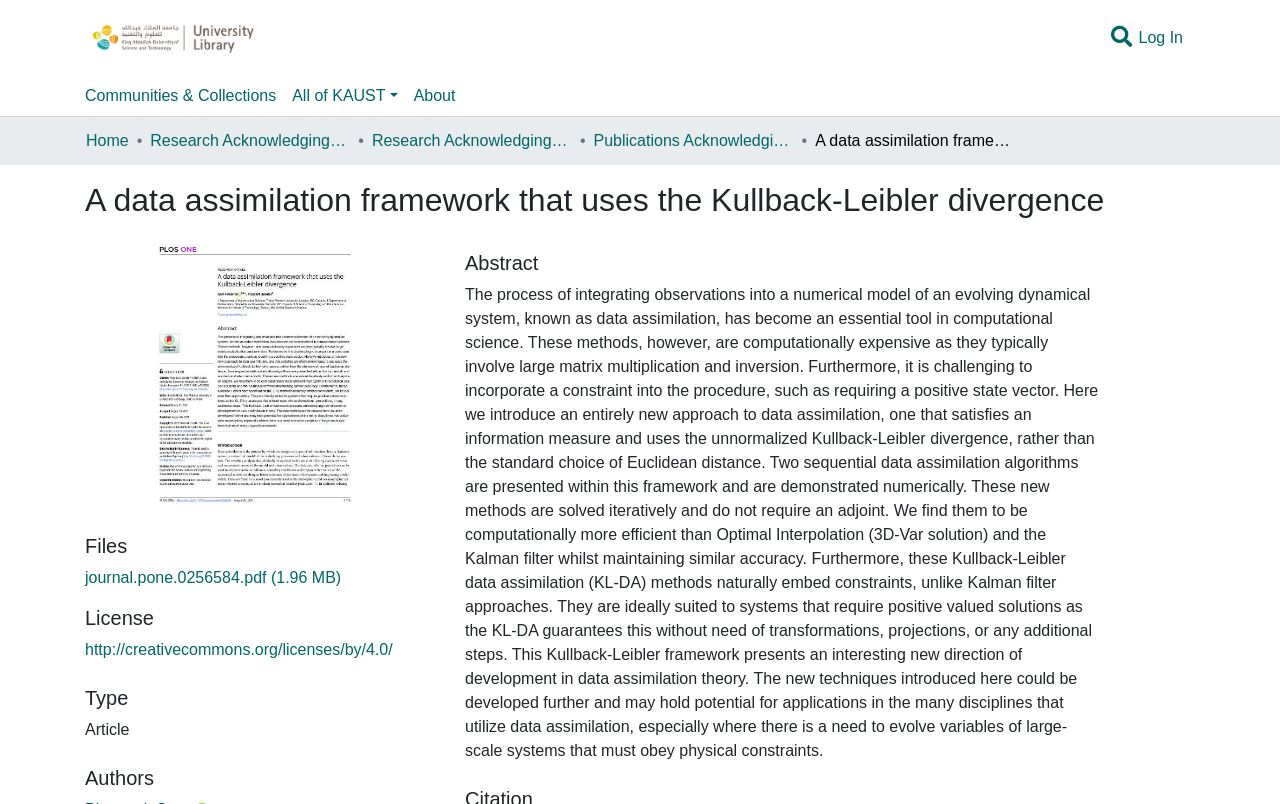What is the size of the file 'journal.pone.0256584.pdf'?
Provide a short answer using one word or a brief phrase based on the image.

1.96 MB